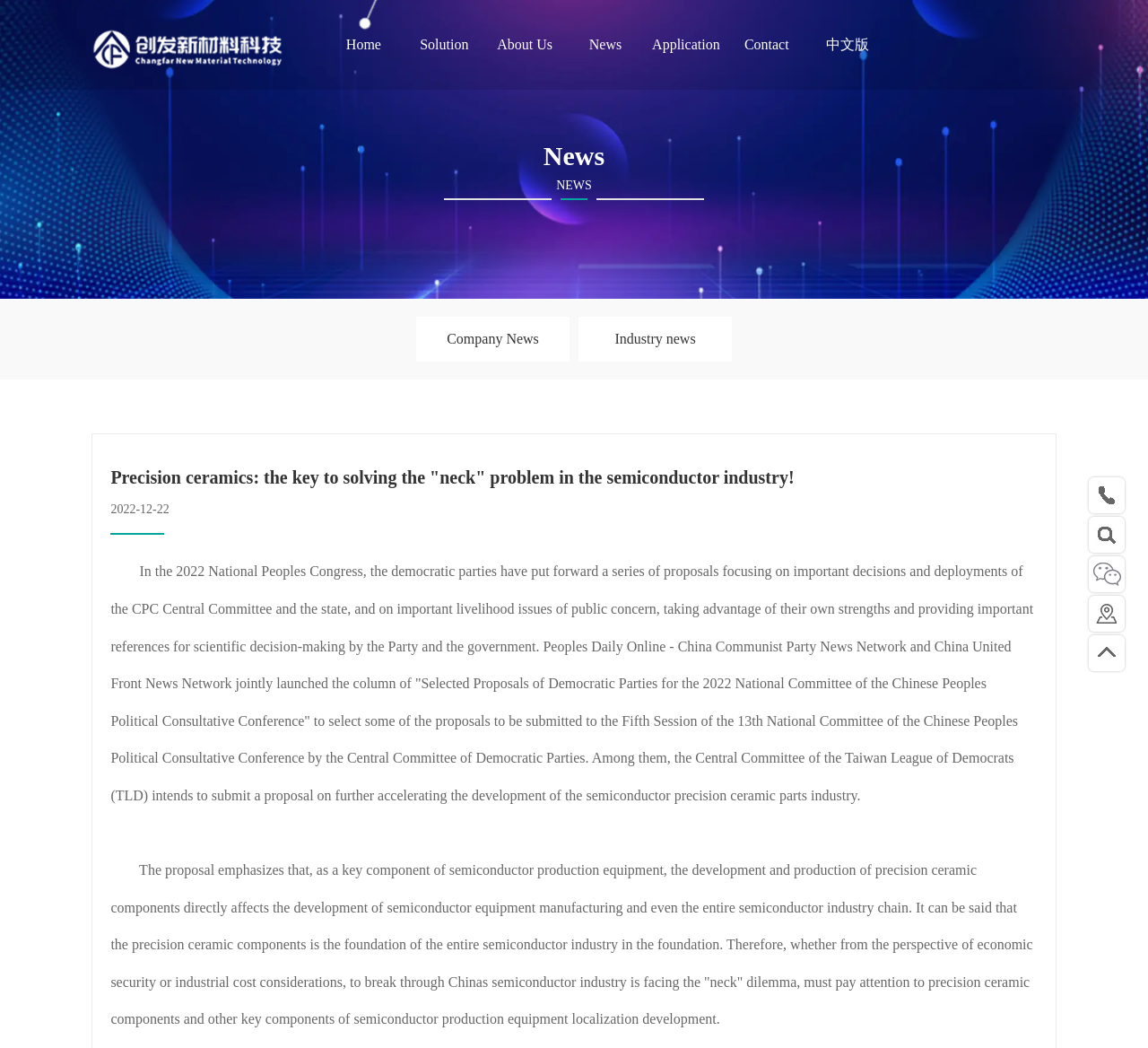Please specify the bounding box coordinates in the format (top-left x, top-left y, bottom-right x, bottom-right y), with all values as floating point numbers between 0 and 1. Identify the bounding box of the UI element described by: Industry news

[0.504, 0.303, 0.638, 0.345]